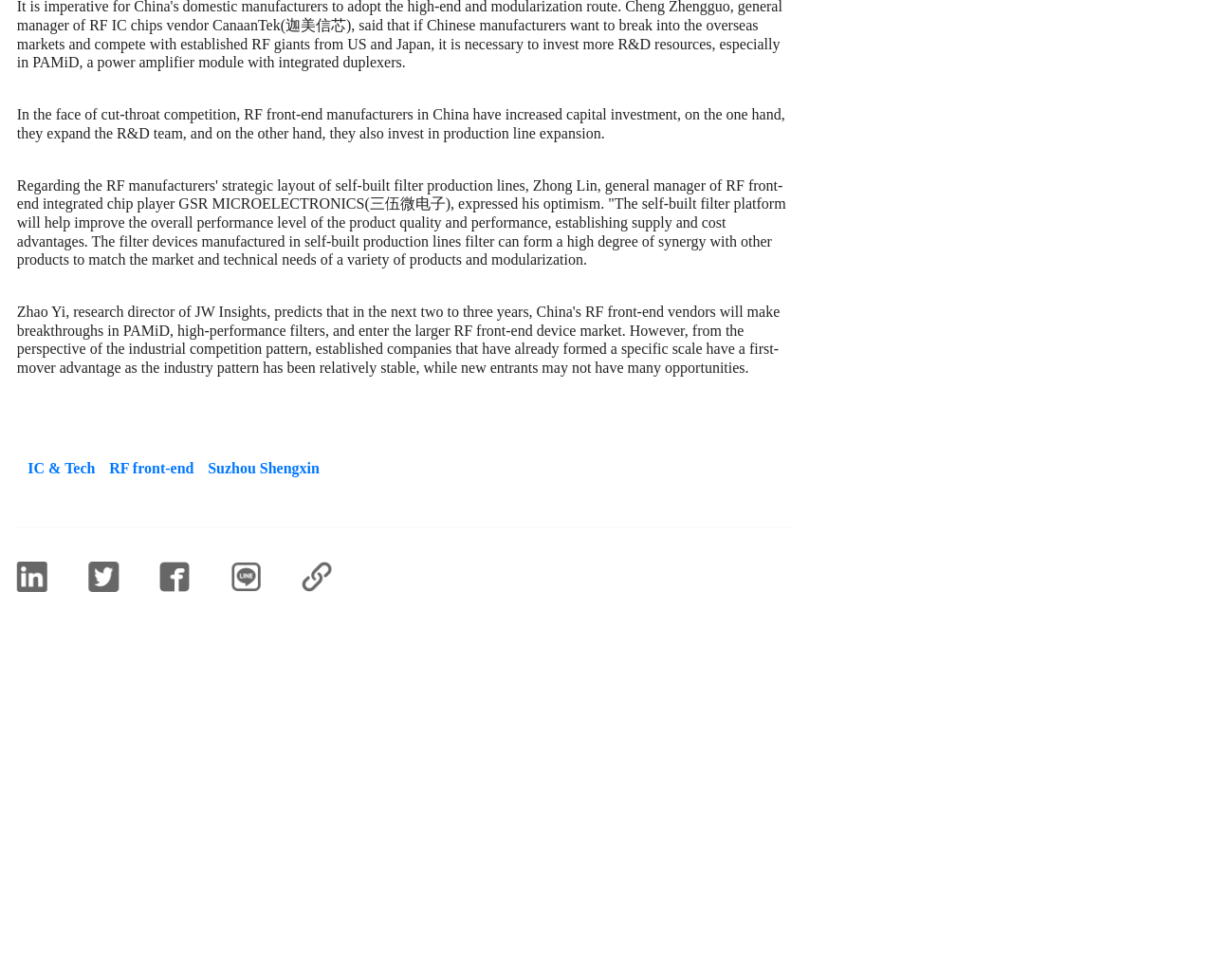Pinpoint the bounding box coordinates of the clickable area necessary to execute the following instruction: "Click on IC & Tech link". The coordinates should be given as four float numbers between 0 and 1, namely [left, top, right, bottom].

[0.014, 0.469, 0.078, 0.486]